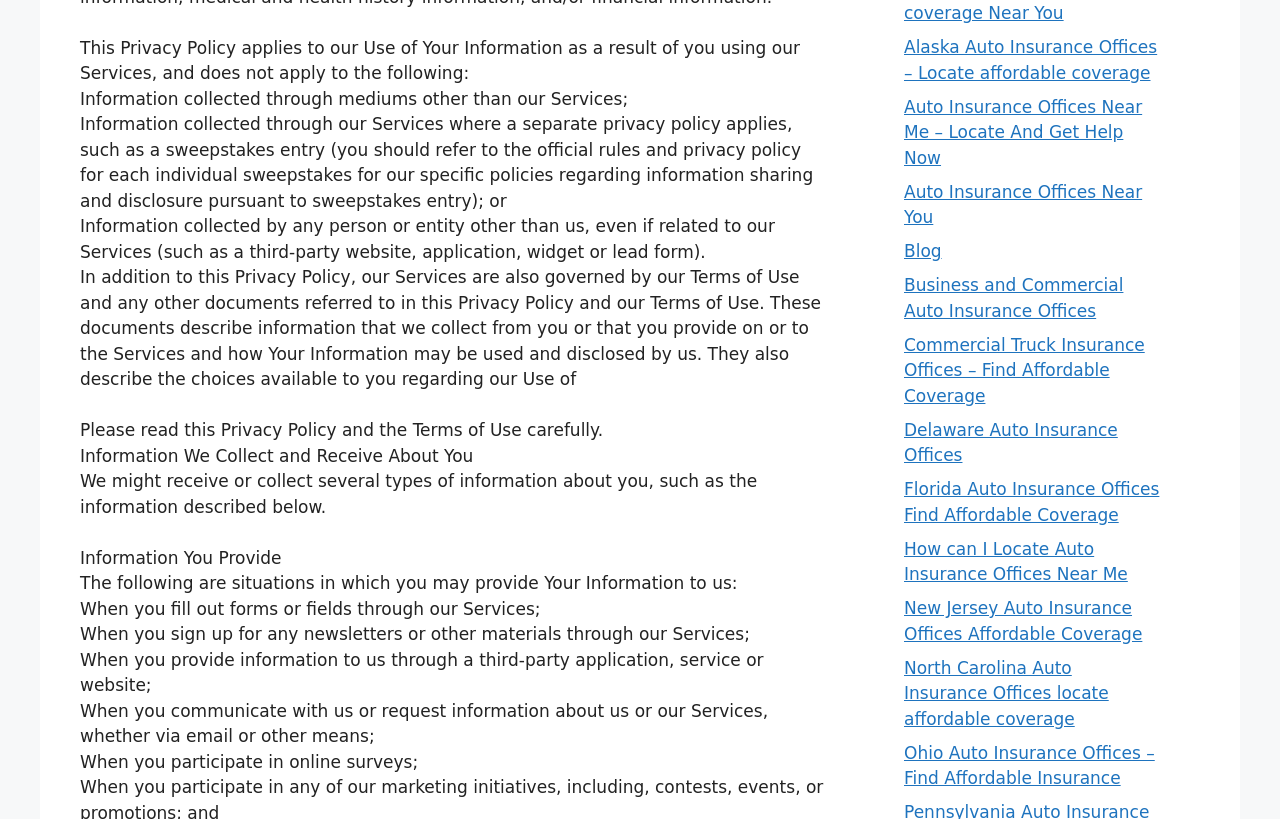Identify the bounding box for the UI element that is described as follows: "Delaware Auto Insurance Offices".

[0.706, 0.512, 0.873, 0.568]